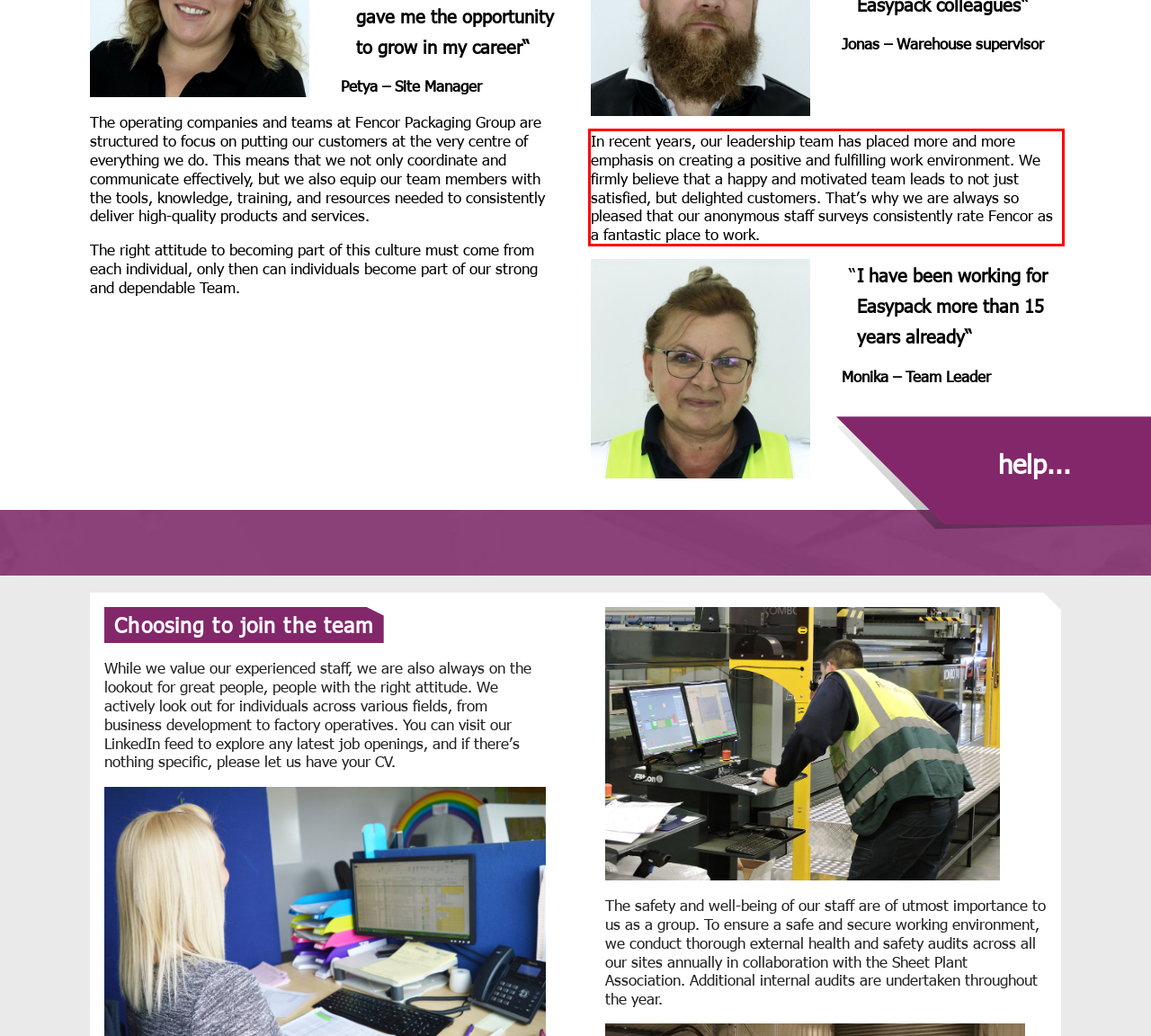From the given screenshot of a webpage, identify the red bounding box and extract the text content within it.

In recent years, our leadership team has placed more and more emphasis on creating a positive and fulfilling work environment. We firmly believe that a happy and motivated team leads to not just satisfied, but delighted customers. That’s why we are always so pleased that our anonymous staff surveys consistently rate Fencor as a fantastic place to work.